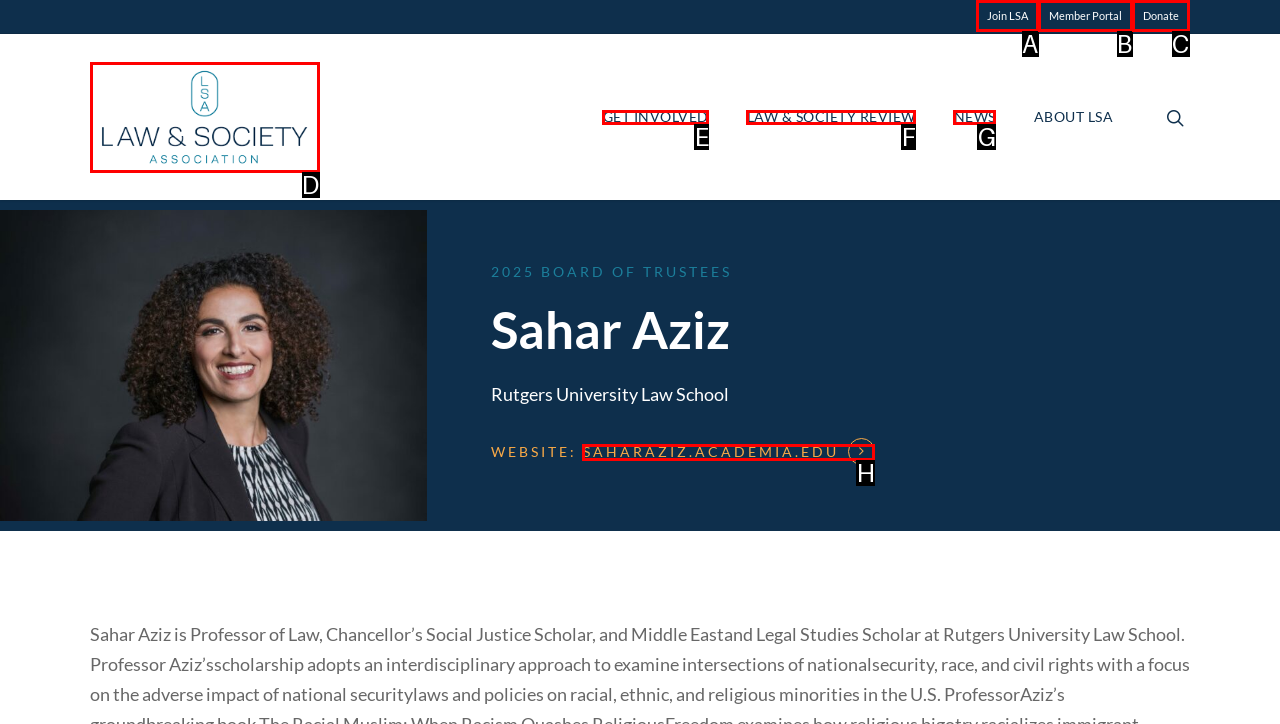Given the description: News, identify the HTML element that fits best. Respond with the letter of the correct option from the choices.

G